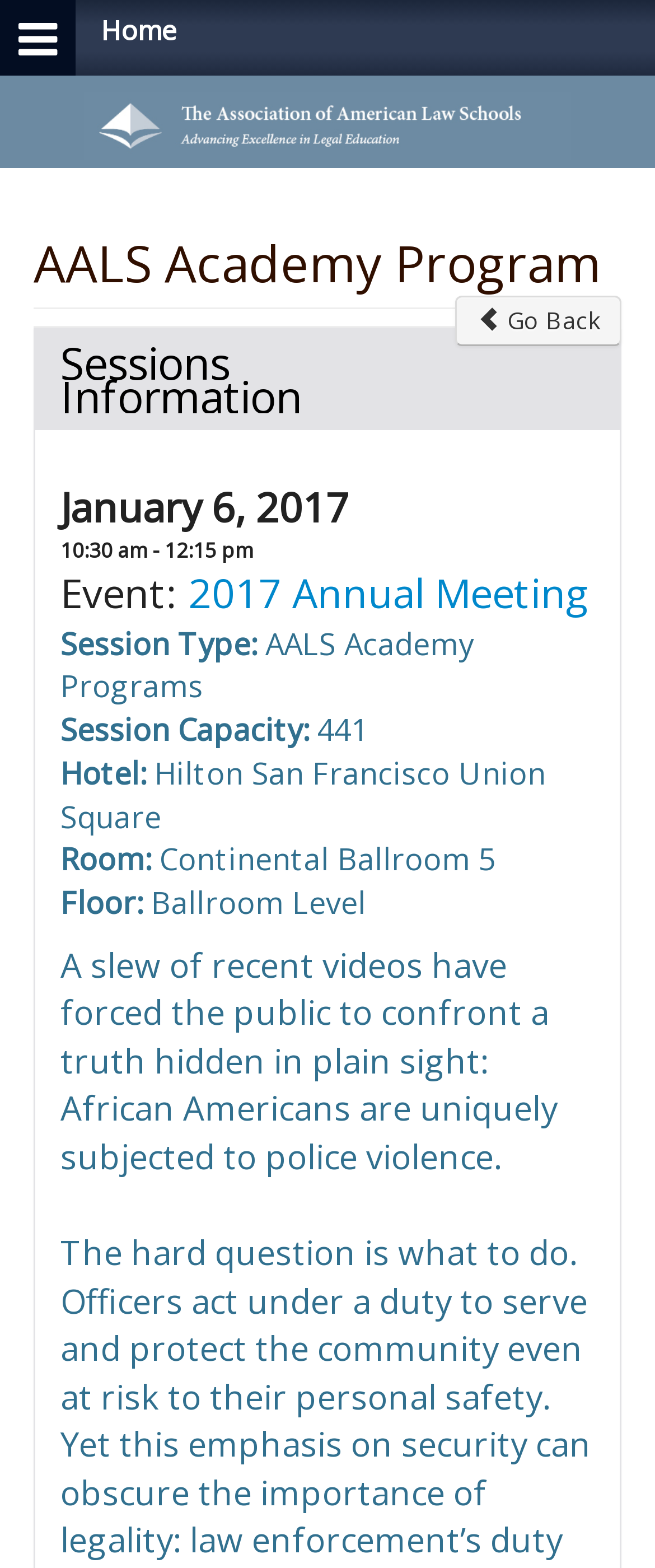Produce a meticulous description of the webpage.

The webpage is about a session details page, specifically for the AALS Academy Program. At the top, there is a navigation link to go back, accompanied by an icon. Below this, the page title "AALS Academy Program" is displayed, along with a "Go Back" link.

The main content of the page is divided into sections, with headings and details about the session. The first section is "Sessions Information", which displays the date, time, and event name of the session. Below this, there are details about the session type, capacity, hotel, room, and floor.

The session details include the event name "2017 Annual Meeting", session type "AALS Academy Programs", capacity "441", hotel "Hilton San Francisco Union Square", room "Continental Ballroom 5", and floor "Ballroom Level". 

There is also a long paragraph of text that appears to be a description of the session, discussing police violence against African Americans.